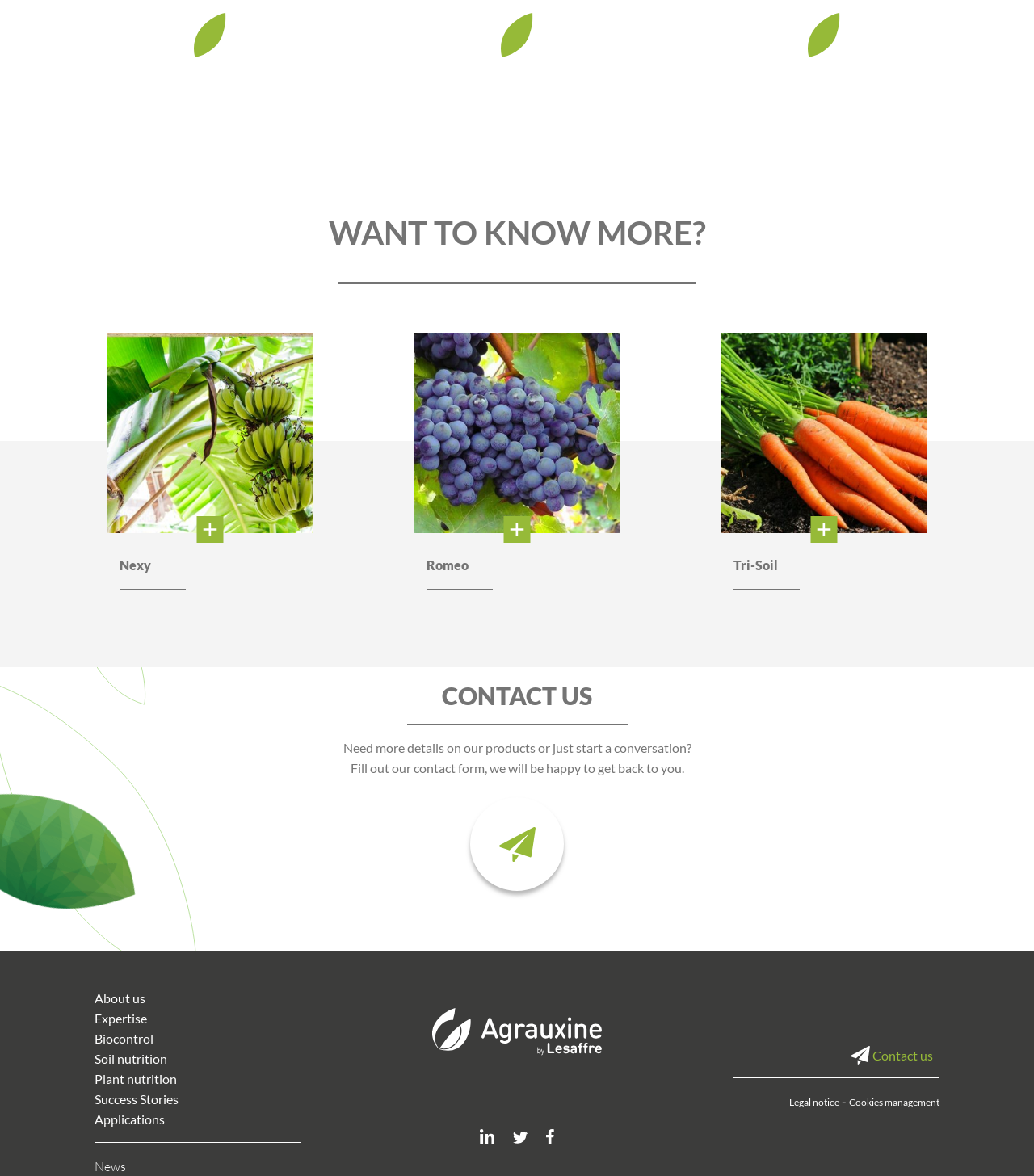Provide the bounding box coordinates of the HTML element described as: "parent_node: ESSEE | 9.2.2024". The bounding box coordinates should be four float numbers between 0 and 1, i.e., [left, top, right, bottom].

None